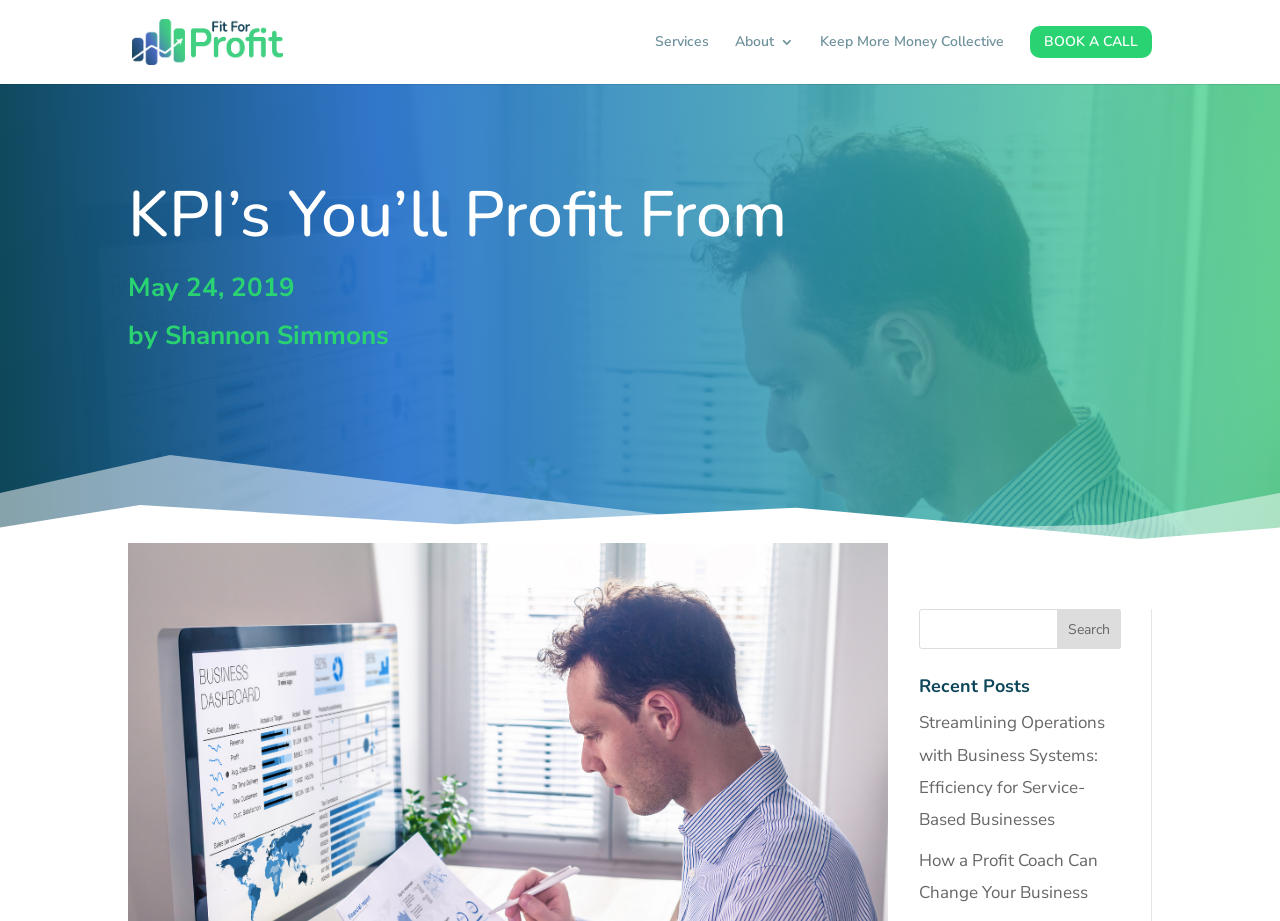Please determine the bounding box coordinates of the clickable area required to carry out the following instruction: "click on the Fit For Profit link". The coordinates must be four float numbers between 0 and 1, represented as [left, top, right, bottom].

[0.103, 0.032, 0.244, 0.057]